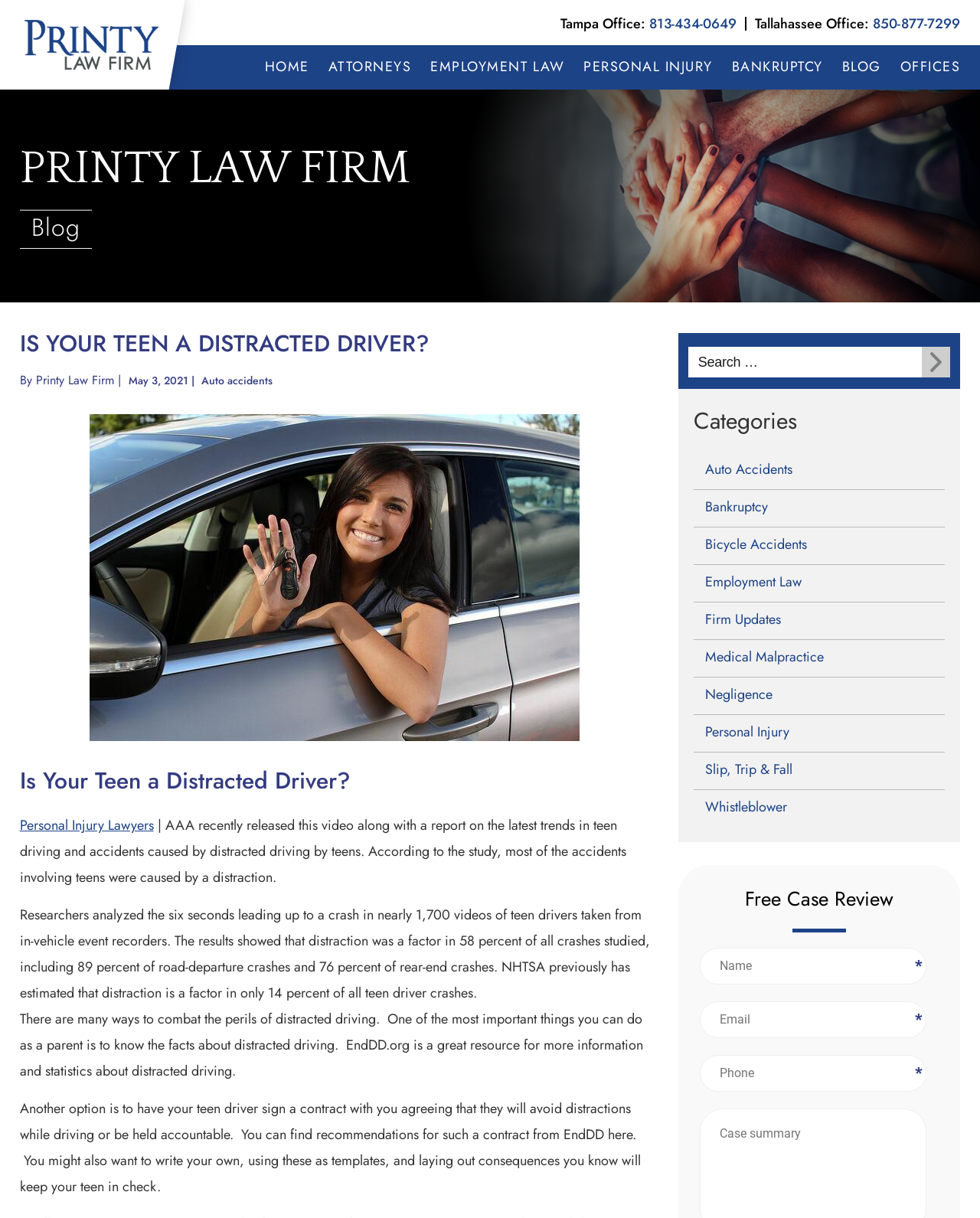Using the provided element description: "parent_node: Search for: value="Search"", determine the bounding box coordinates of the corresponding UI element in the screenshot.

[0.94, 0.285, 0.97, 0.31]